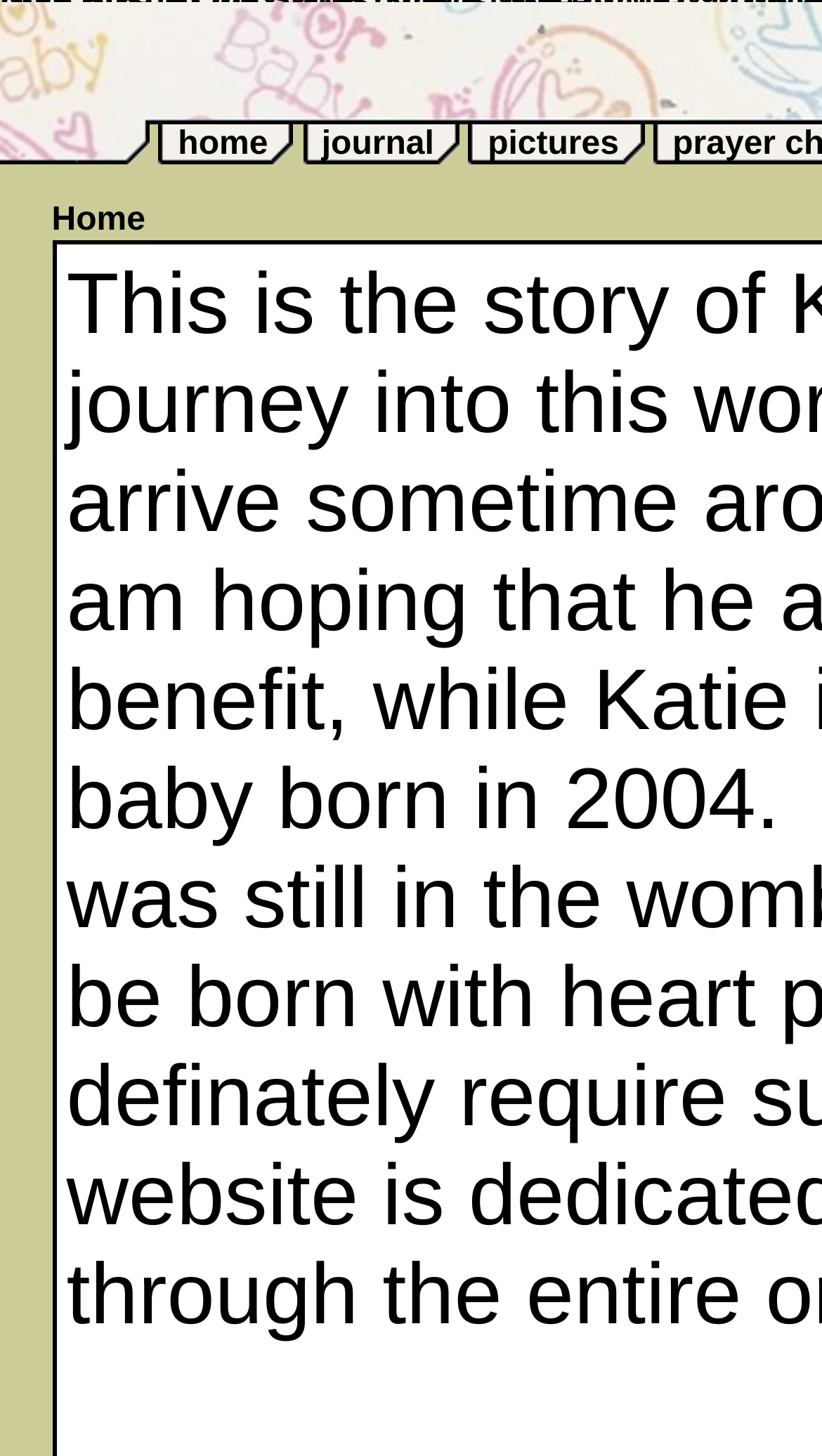Given the webpage screenshot, identify the bounding box of the UI element that matches this description: "pictures".

[0.593, 0.086, 0.753, 0.111]